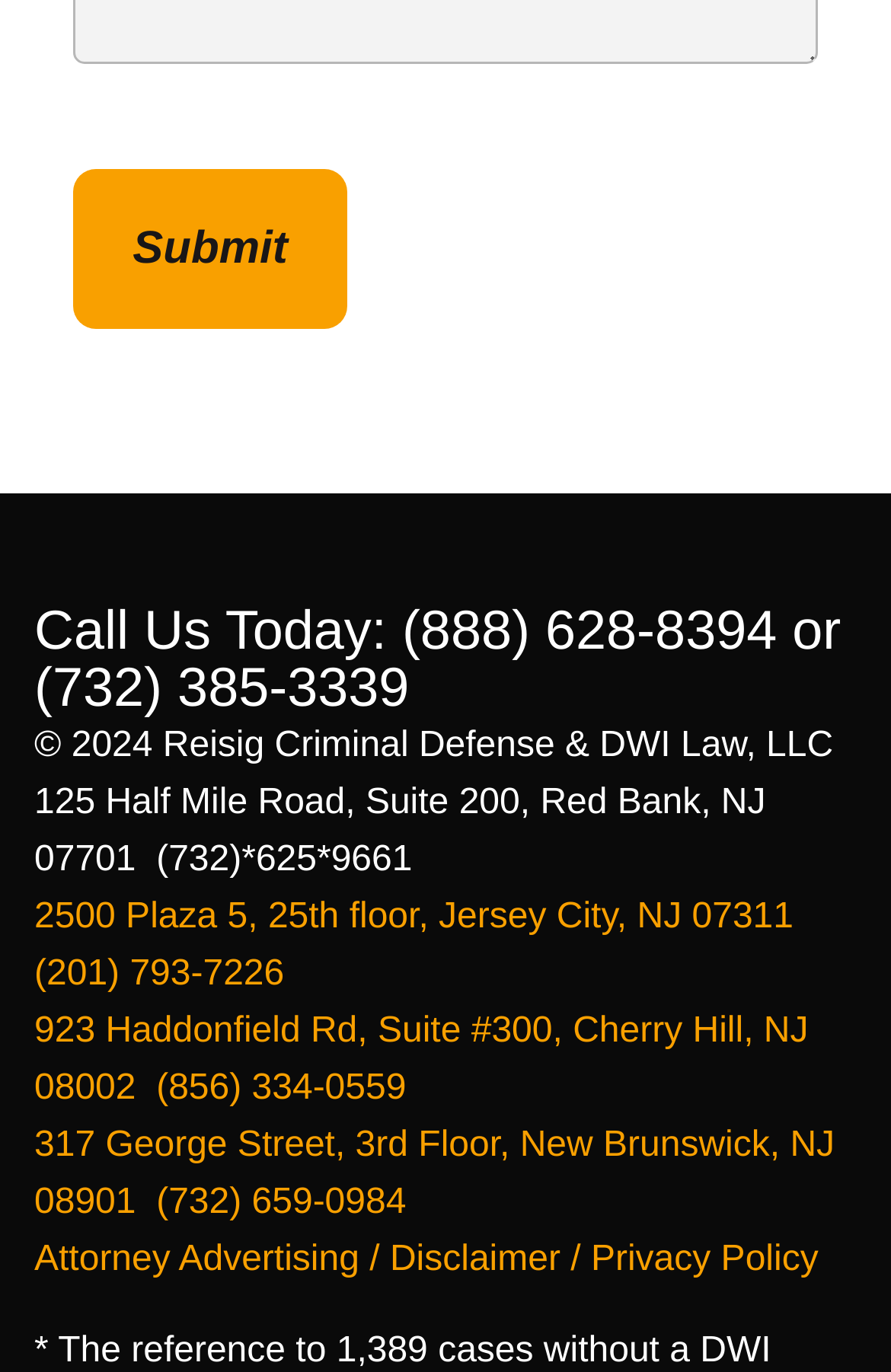Please provide a short answer using a single word or phrase for the question:
What is the purpose of the CAPTCHA?

Security